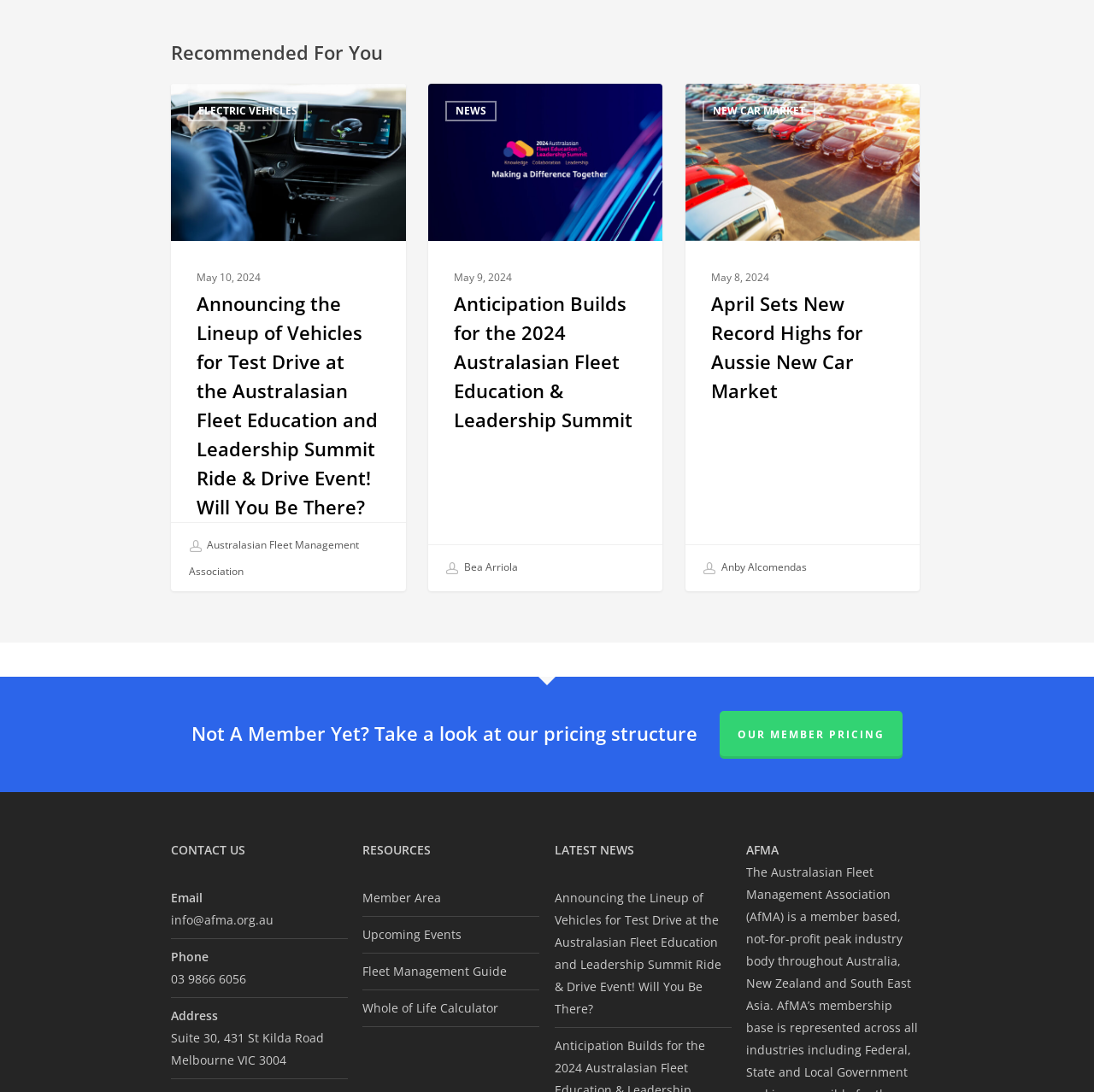Provide a one-word or brief phrase answer to the question:
What is the email address to contact the Australasian Fleet Management Association?

info@afma.org.au